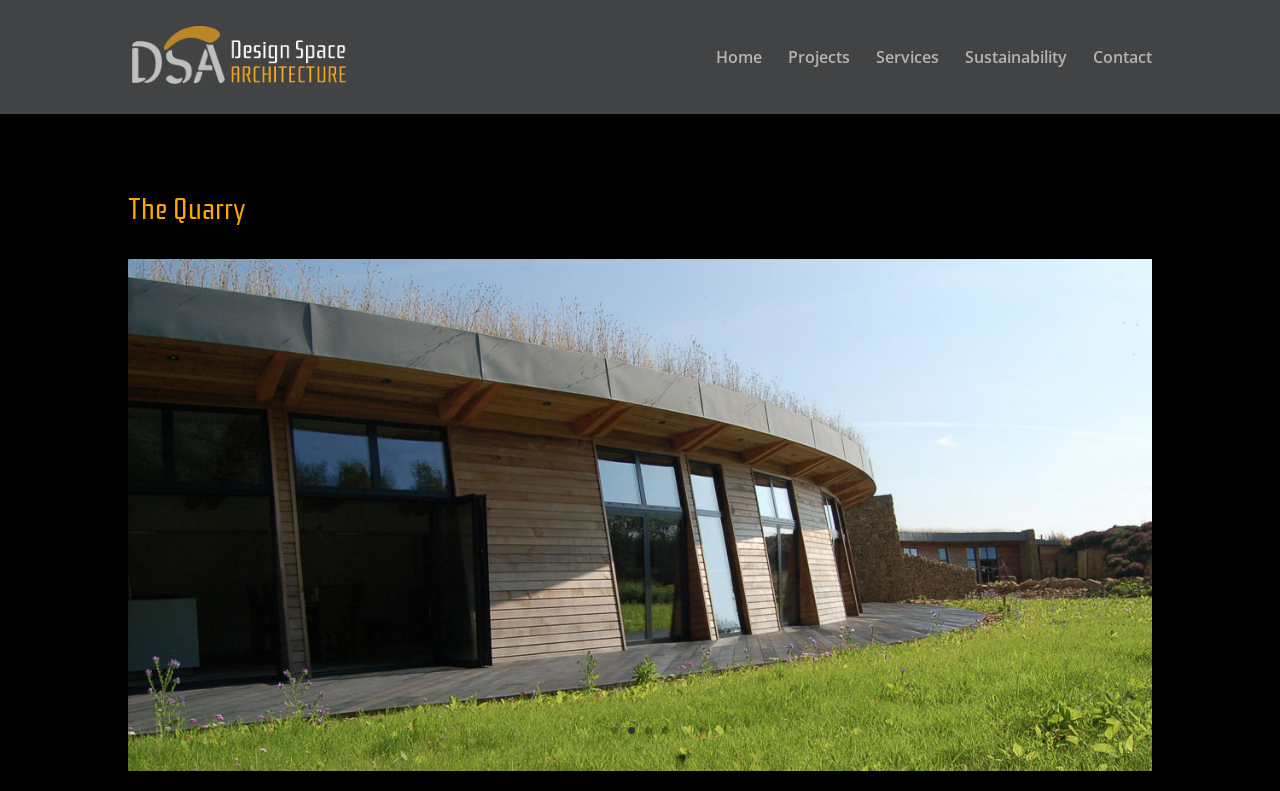Create a detailed summary of the webpage's content and design.

The webpage is about low carbon homes in South Yorkshire by Design Space Architects. At the top left, there is a logo of Design Space Architecture Yorkshire, accompanied by a link to the company's website. 

To the right of the logo, there is a navigation menu with five links: Home, Projects, Services, Sustainability, and Contact. These links are aligned horizontally and are positioned near the top of the page.

Below the navigation menu, there is a search bar that spans the entire width of the page. 

The main content of the page is about a project called "The Quarry". The title "The Quarry" is a heading that spans the entire width of the page. Below the title, there is a large image that takes up most of the page's width and height, showcasing the project.

Above the image, there are two rows of links. The first row has two links, "4" and "5", positioned on the left and right sides of the page, respectively. The second row has four links, "1", "2", "3", and "4", positioned in a horizontal line near the bottom of the page.

At the bottom of the page, there is another link to "The Quarry, Cubley near Penistone", which is likely a more detailed page about the project.